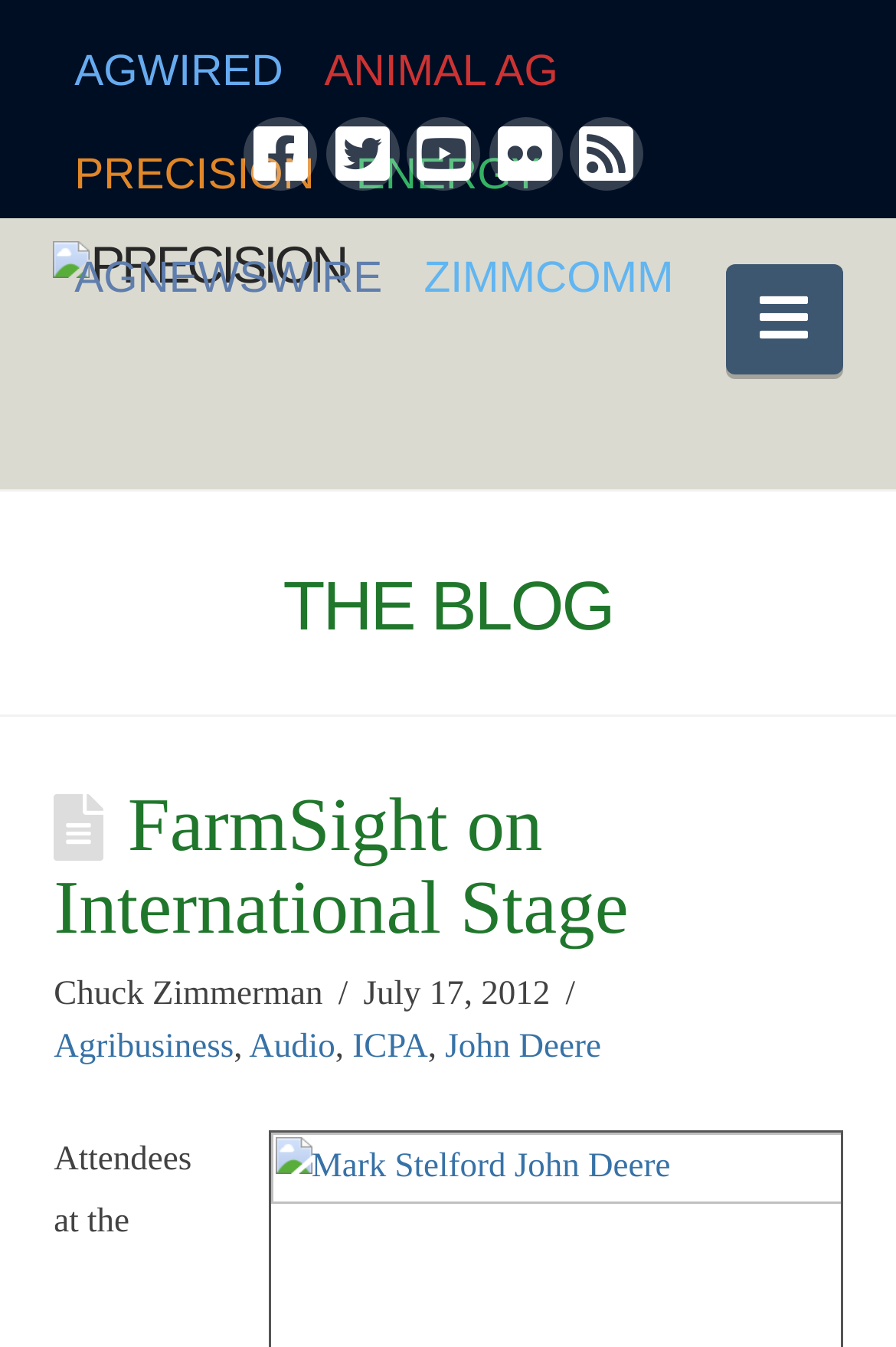Determine the bounding box of the UI component based on this description: "parent_node: Navigation". The bounding box coordinates should be four float values between 0 and 1, i.e., [left, top, right, bottom].

[0.06, 0.177, 0.386, 0.217]